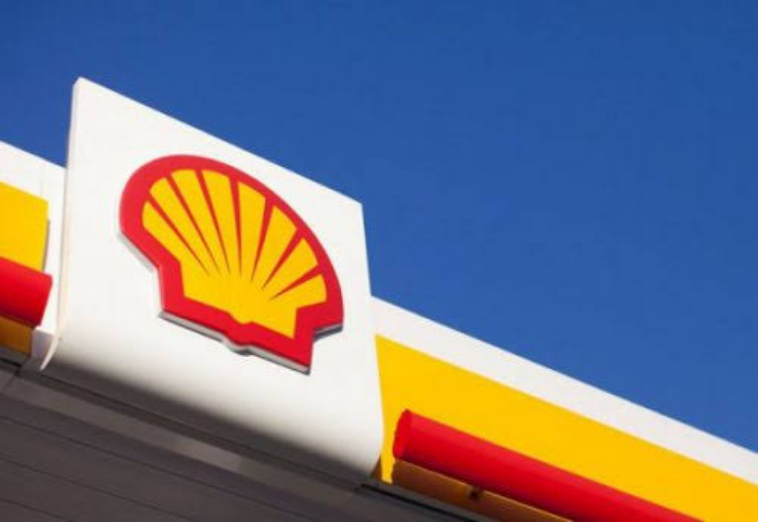What are the signature colors of the Shell brand?
Carefully examine the image and provide a detailed answer to the question.

The caption highlights the Shell logo's distinctive yellow and red shell design, and mentions that the brand's signature yellow and red accents are used in the background of the image, indicating that yellow and red are the signature colors of the Shell brand.